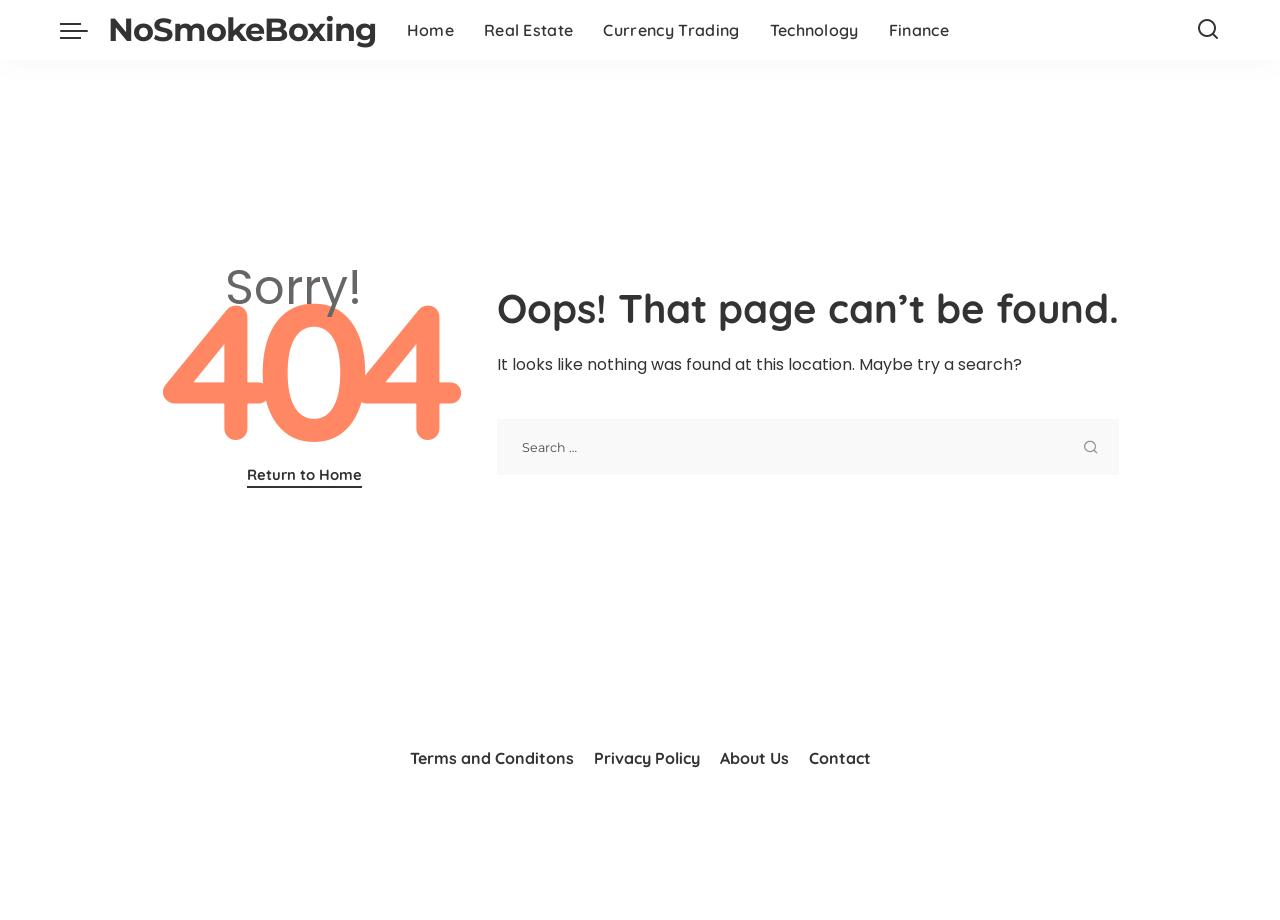What is the purpose of the 'Return to Home' link?
Answer the question with just one word or phrase using the image.

To go back to the homepage